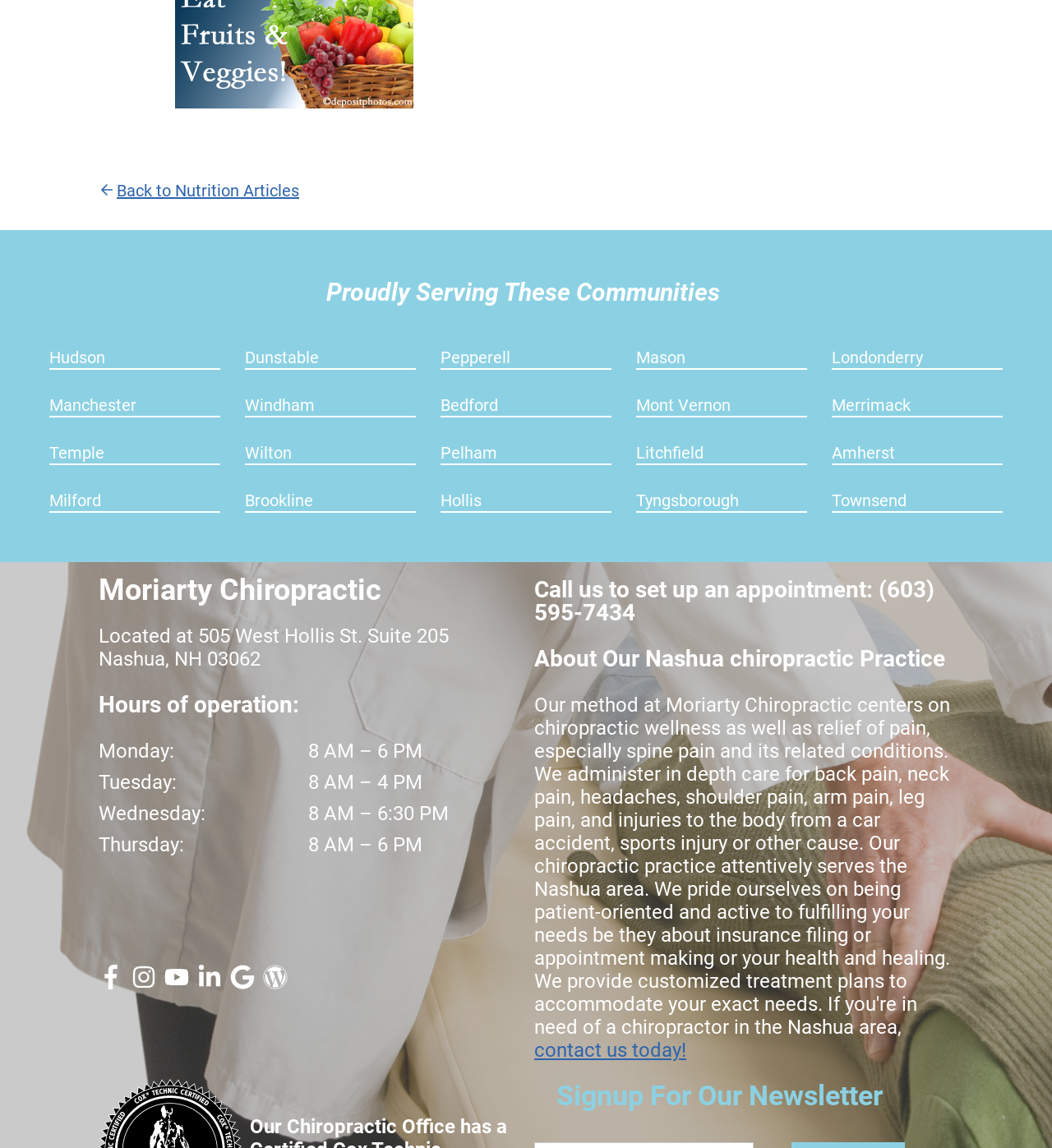Give a concise answer using only one word or phrase for this question:
What is the phone number to set up an appointment?

(603) 595-7434